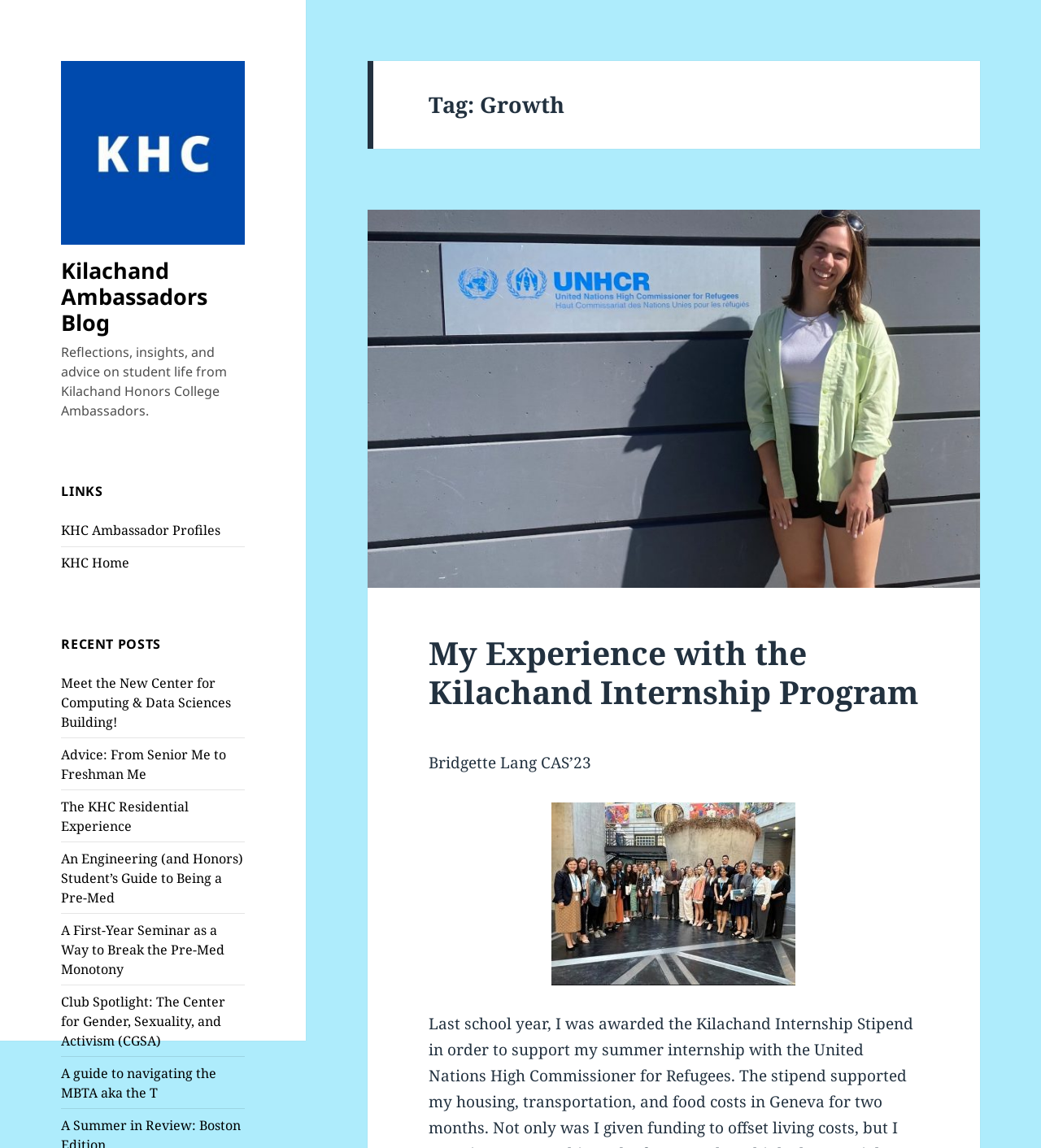What is the title of the first recent post?
Based on the visual details in the image, please answer the question thoroughly.

The title of the first recent post can be determined by looking at the link 'Meet the New Center for Computing & Data Sciences Building!' located in the 'RECENT POSTS' section.